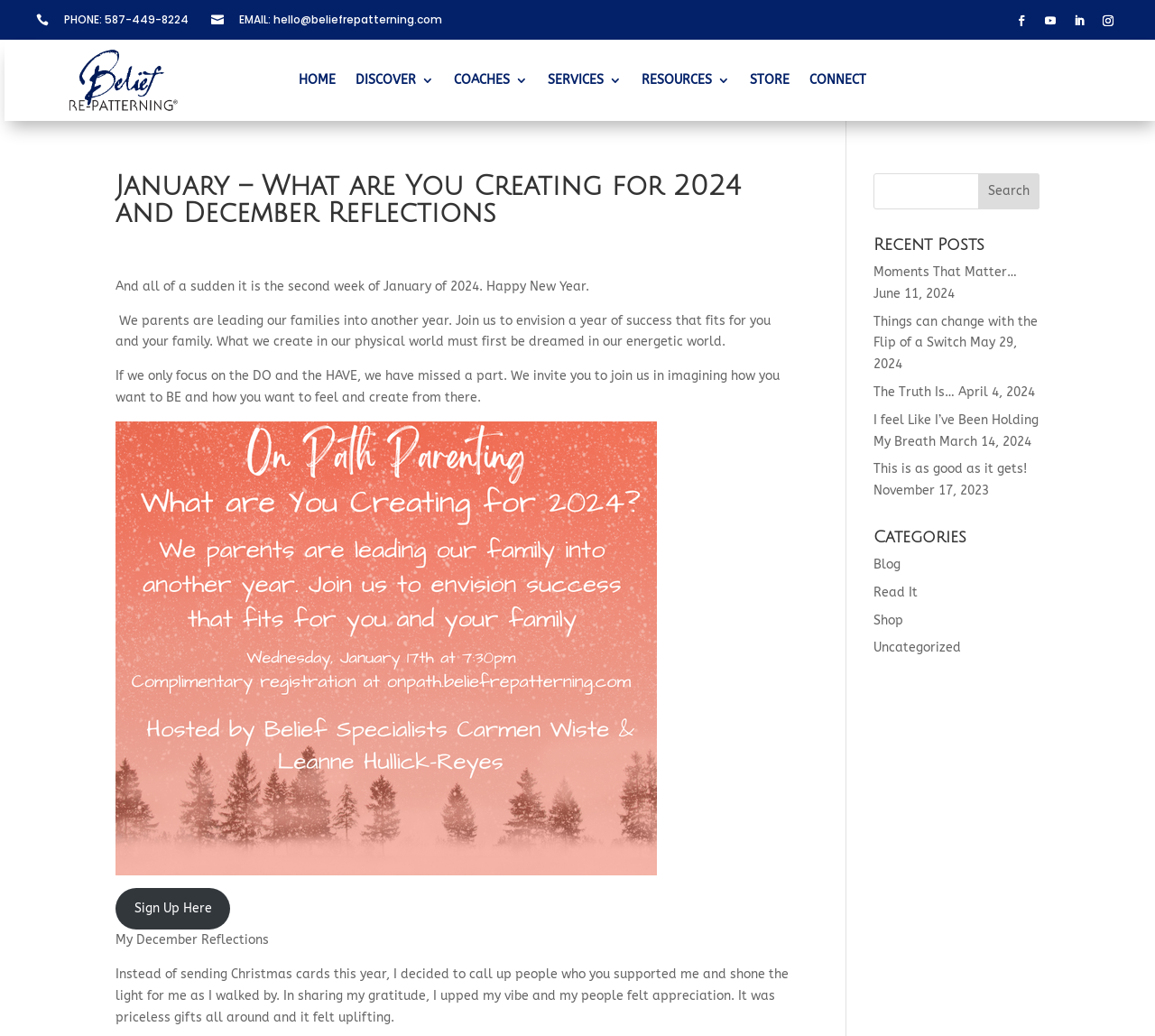What is the category of the link 'Read It'?
Use the information from the screenshot to give a comprehensive response to the question.

I inferred the category of the link 'Read It' by looking at the heading element with the bounding box coordinates [0.756, 0.51, 0.9, 0.535] which is labeled 'Categories' and contains the link 'Read It'.